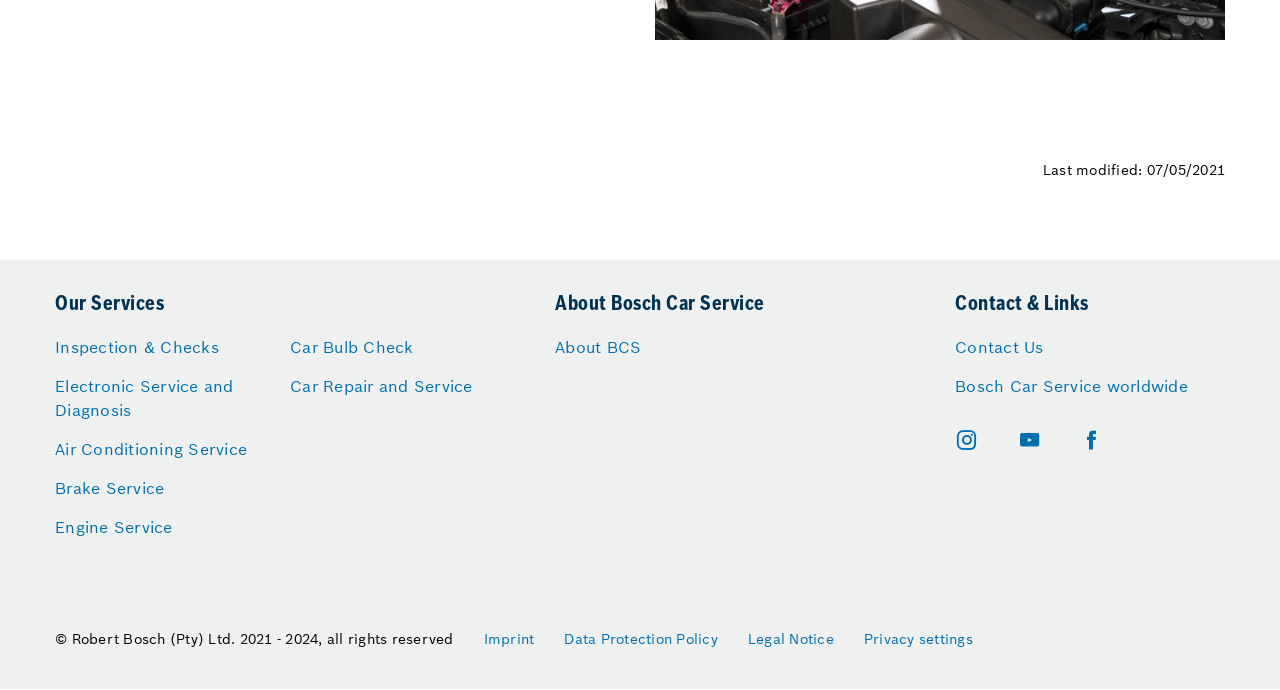Please provide a one-word or phrase answer to the question: 
What is the copyright information of the webpage?

Robert Bosch (Pty) Ltd. 2021-2024